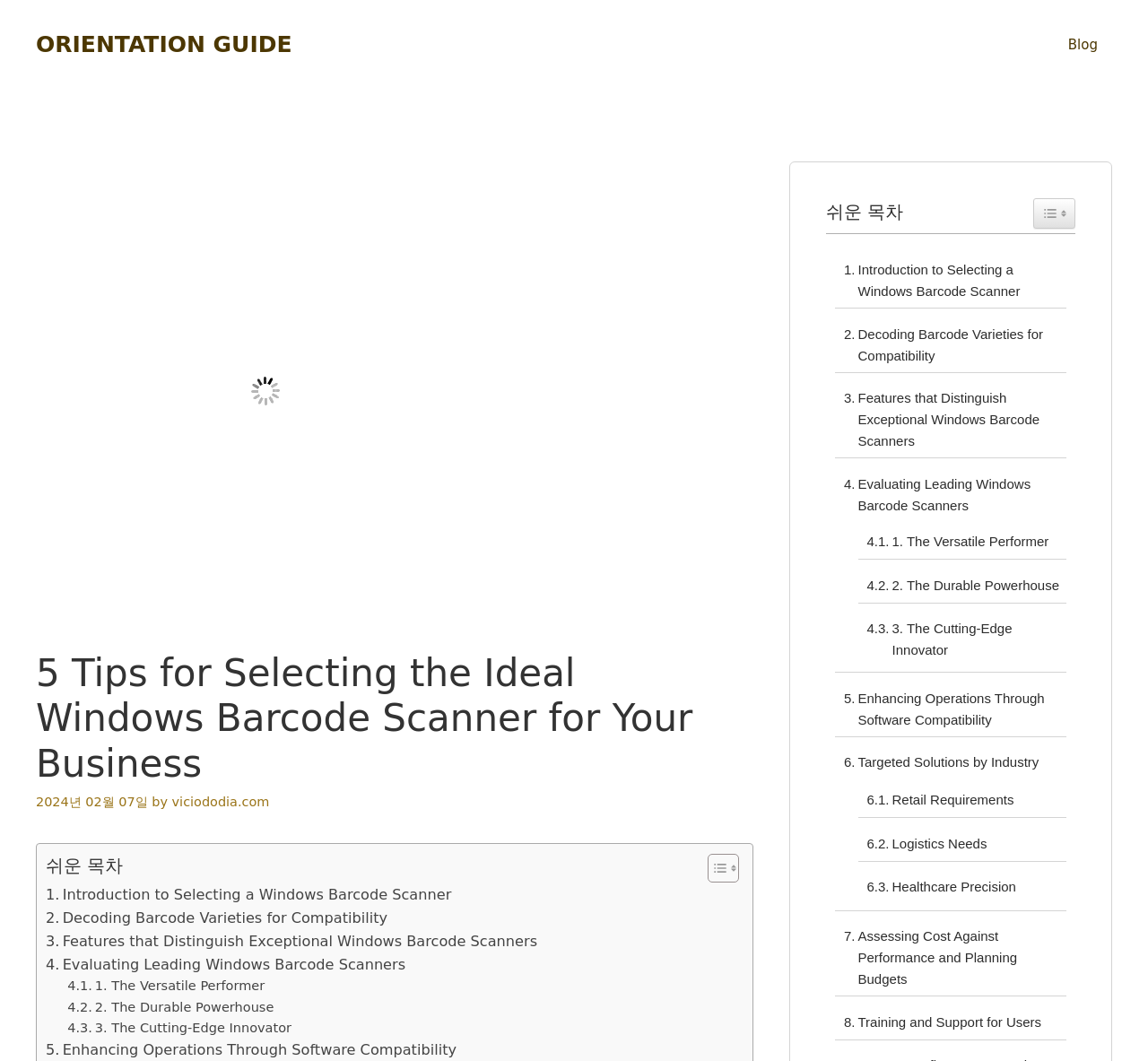Find the bounding box coordinates of the area to click in order to follow the instruction: "Toggle the table of content".

[0.605, 0.804, 0.64, 0.833]